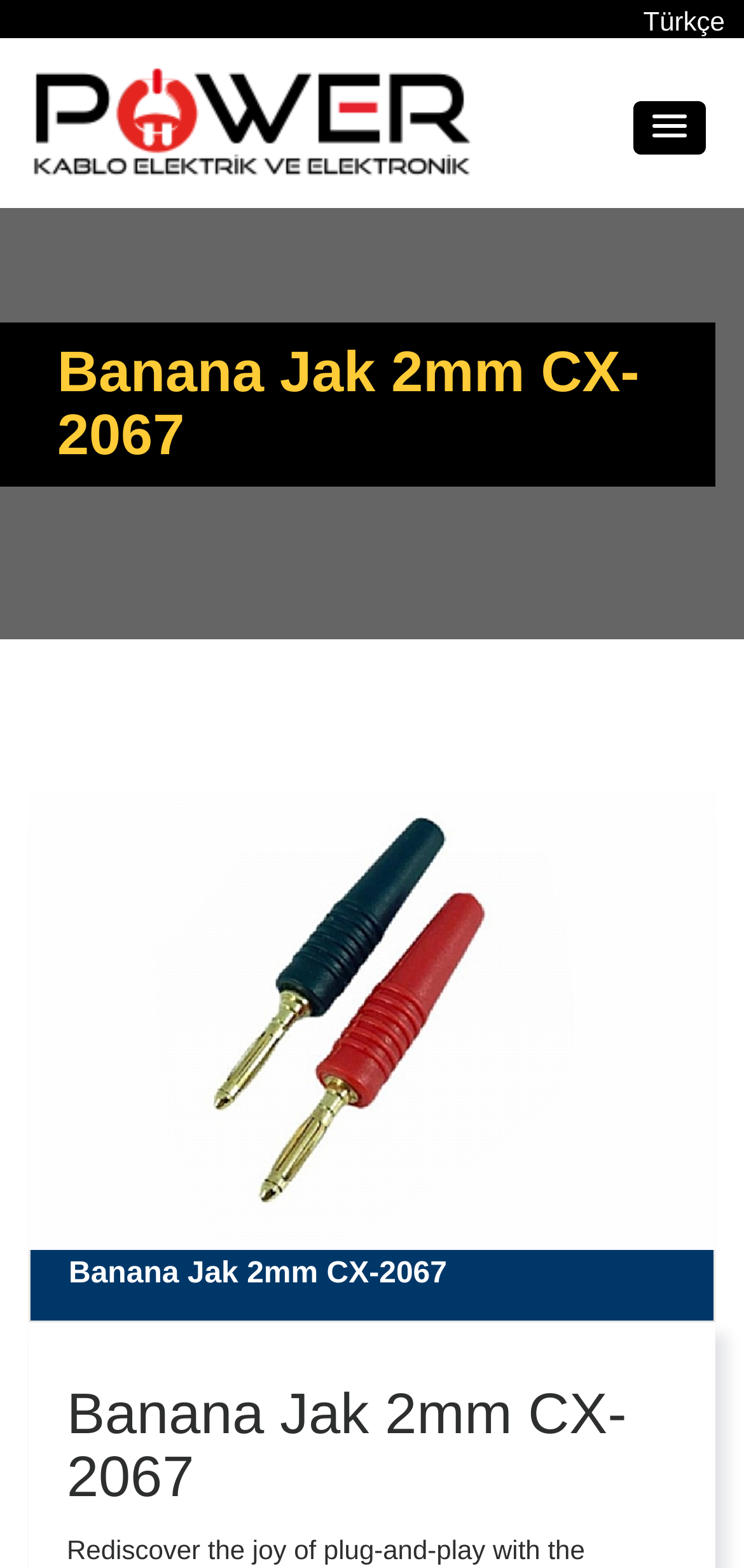Provide a brief response to the question below using one word or phrase:
What is the purpose of the Banana Jak 2mm CX-2067?

Reliable electrical connections